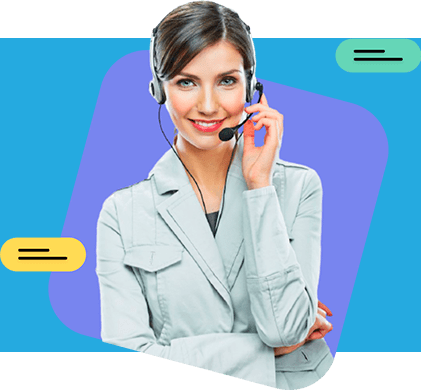Utilize the details in the image to give a detailed response to the question: What is the woman's demeanor?

The woman in the image is projecting an approachable yet professional demeanor, which is conveyed through her confident smile and posture. This suggests that she is a friendly and knowledgeable representative who is ready to assist clients.